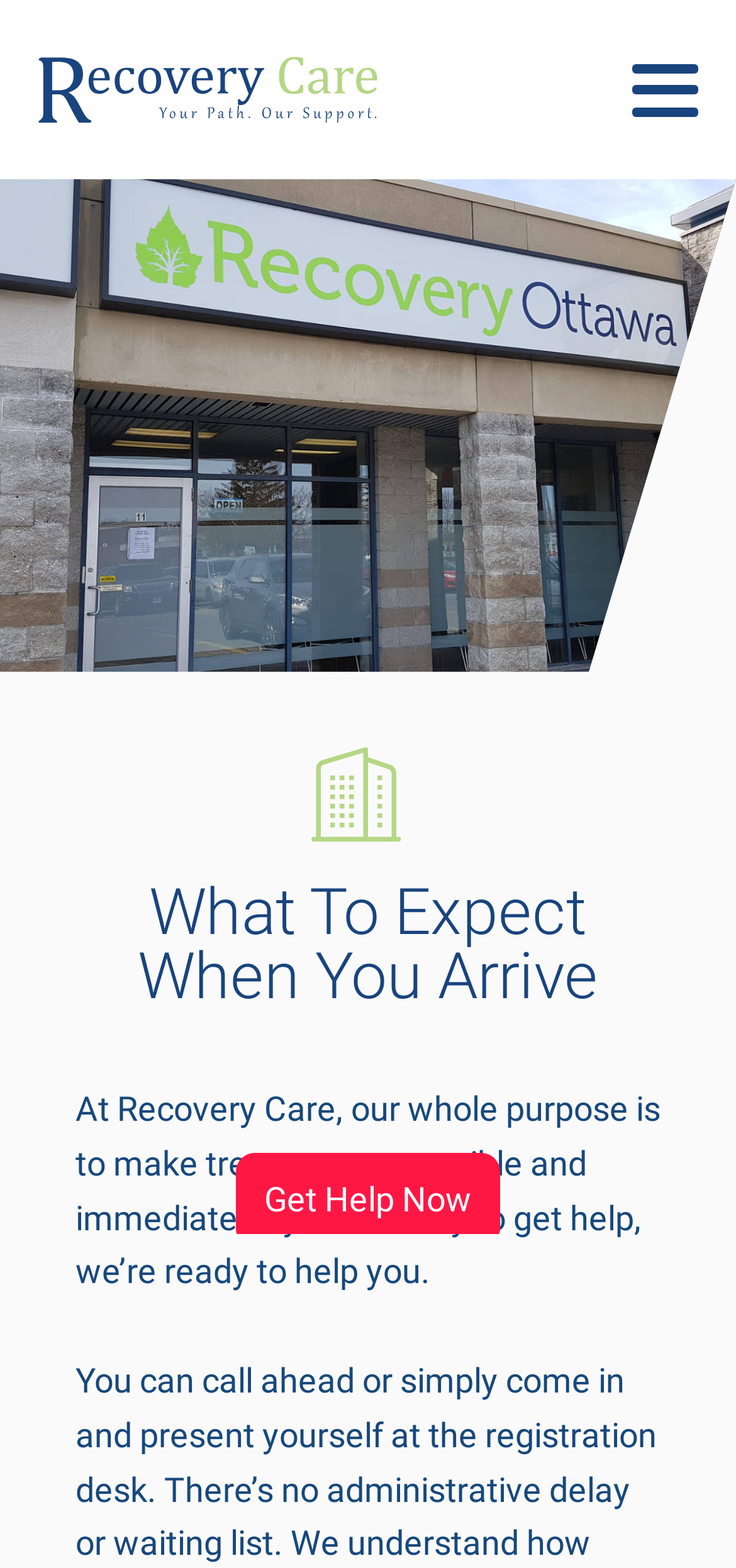How many clinic locations are listed?
Answer the question based on the image using a single word or a brief phrase.

3